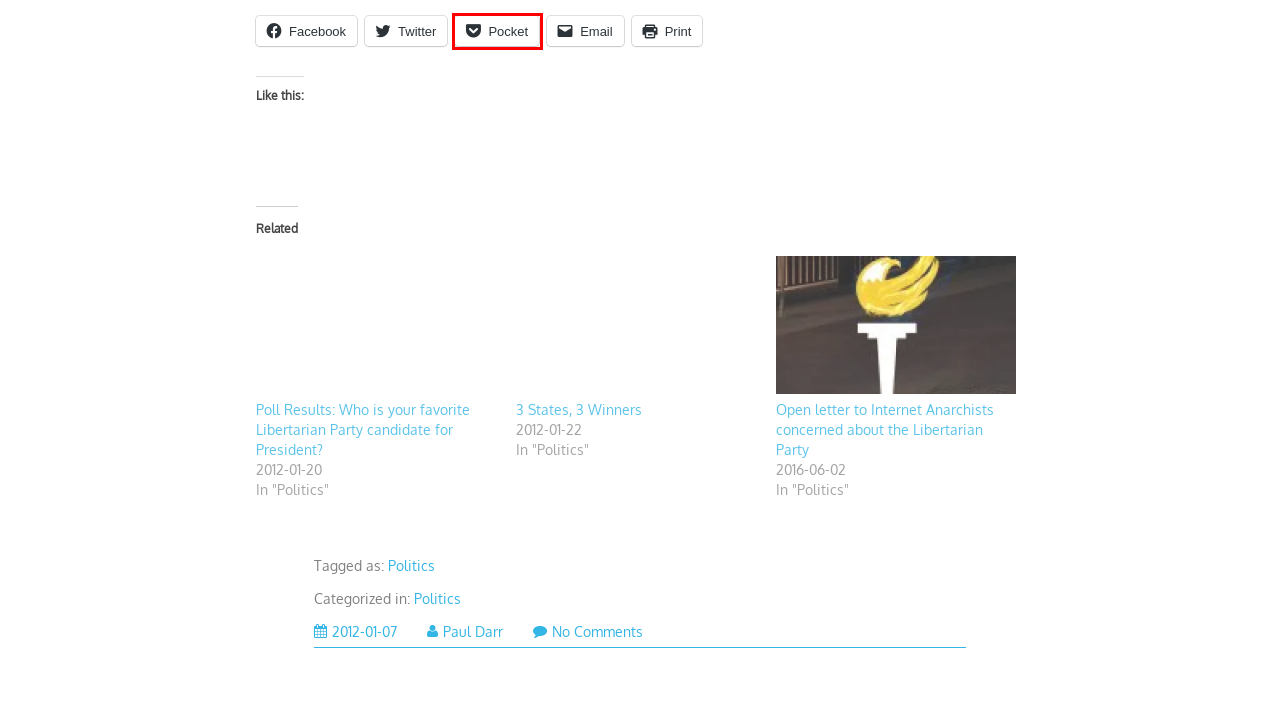Consider the screenshot of a webpage with a red bounding box and select the webpage description that best describes the new page that appears after clicking the element inside the red box. Here are the candidates:
A. Paul Darr – Paul's Notepad
B. Open letter to Internet Anarchists concerned about the Libertarian Party – Paul's Notepad
C. Pocket: Log In
D. Android – Paul's Notepad
E. Gary Johnson announcement for the presidential race as a Libertarian Candidate – Paul's Notepad
F. Blog Tool, Publishing Platform, and CMS – WordPress.org
G. 3 States, 3 Winners – Paul's Notepad
H. Poll Results: Who is your favorite Libertarian Party candidate for President? – Paul's Notepad

C